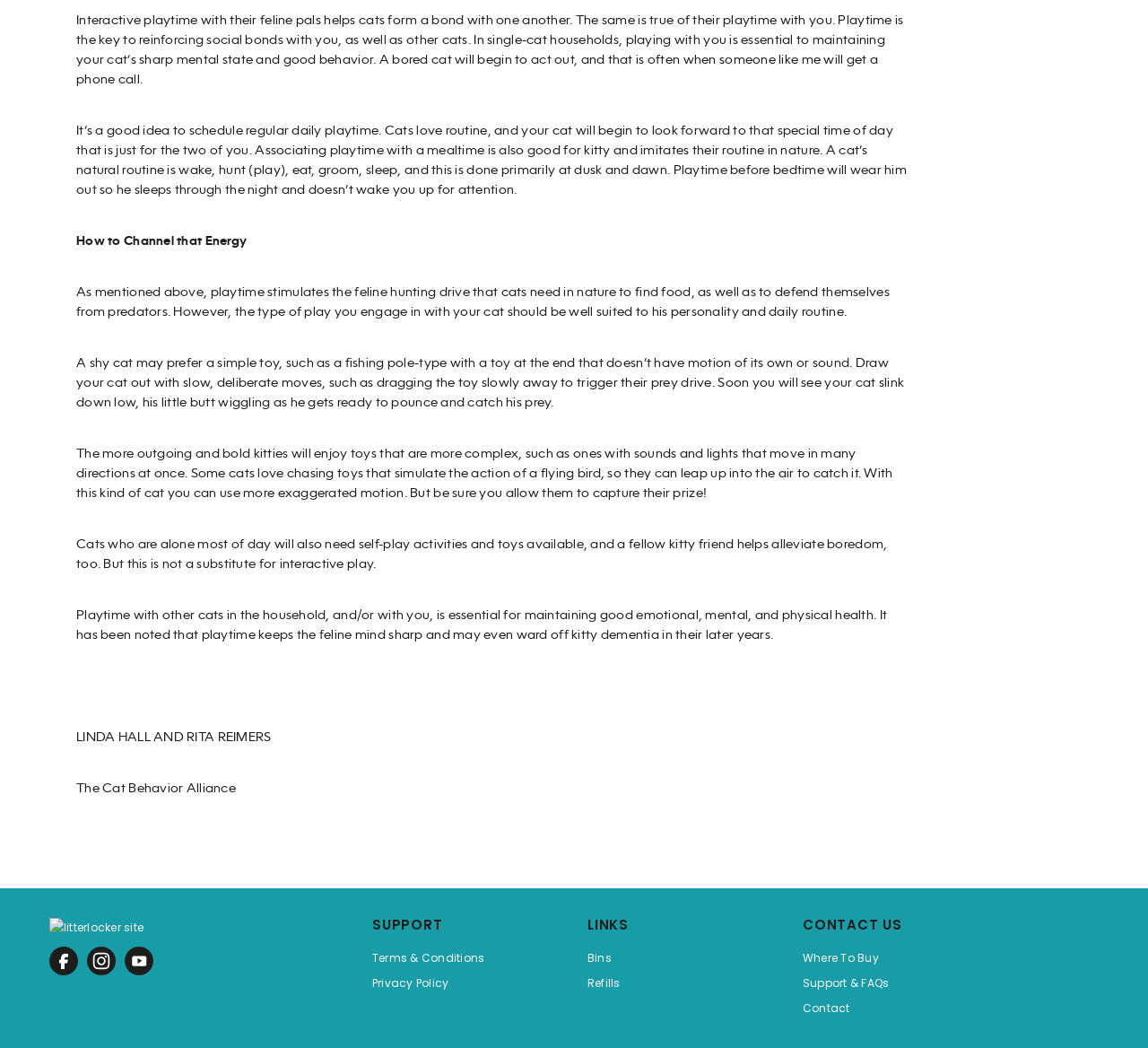Please pinpoint the bounding box coordinates for the region I should click to adhere to this instruction: "Contact us".

[0.699, 0.95, 0.74, 0.974]